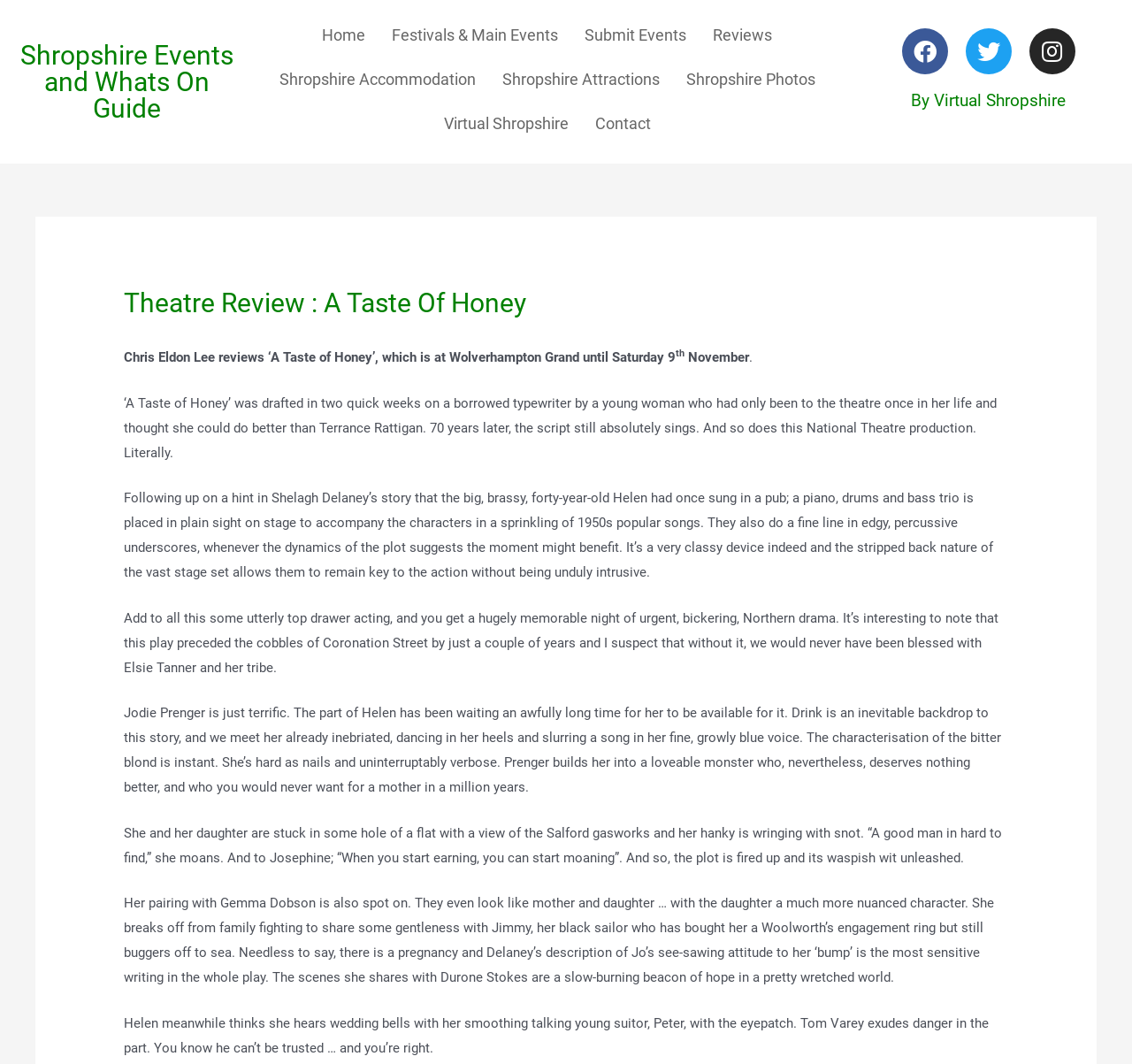Pinpoint the bounding box coordinates of the clickable element to carry out the following instruction: "Click on 'Home'."

[0.277, 0.012, 0.331, 0.054]